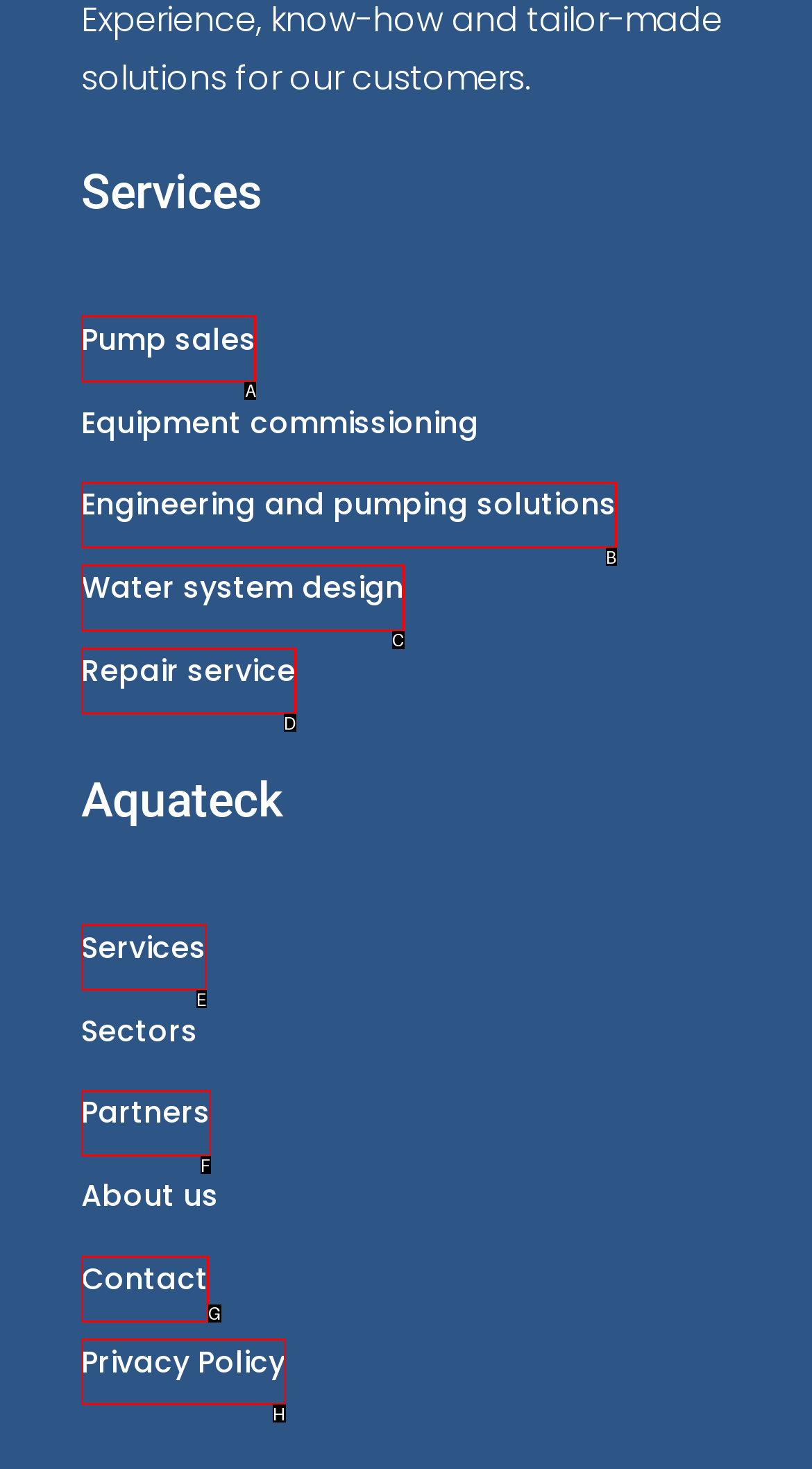Identify the correct option to click in order to complete this task: View pump sales services
Answer with the letter of the chosen option directly.

A